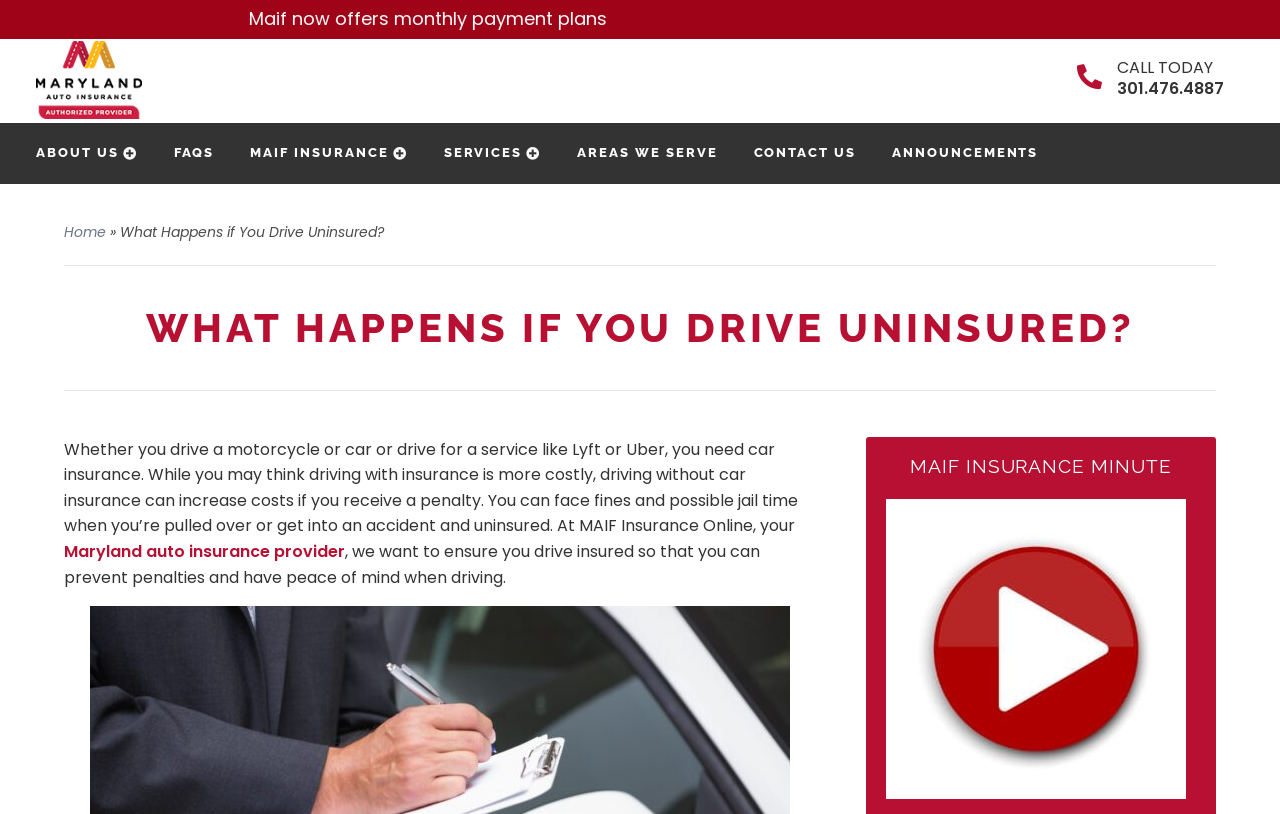Please identify the bounding box coordinates of the clickable area that will allow you to execute the instruction: "Read 'What are the Different Types of Printing Techniques?'".

None